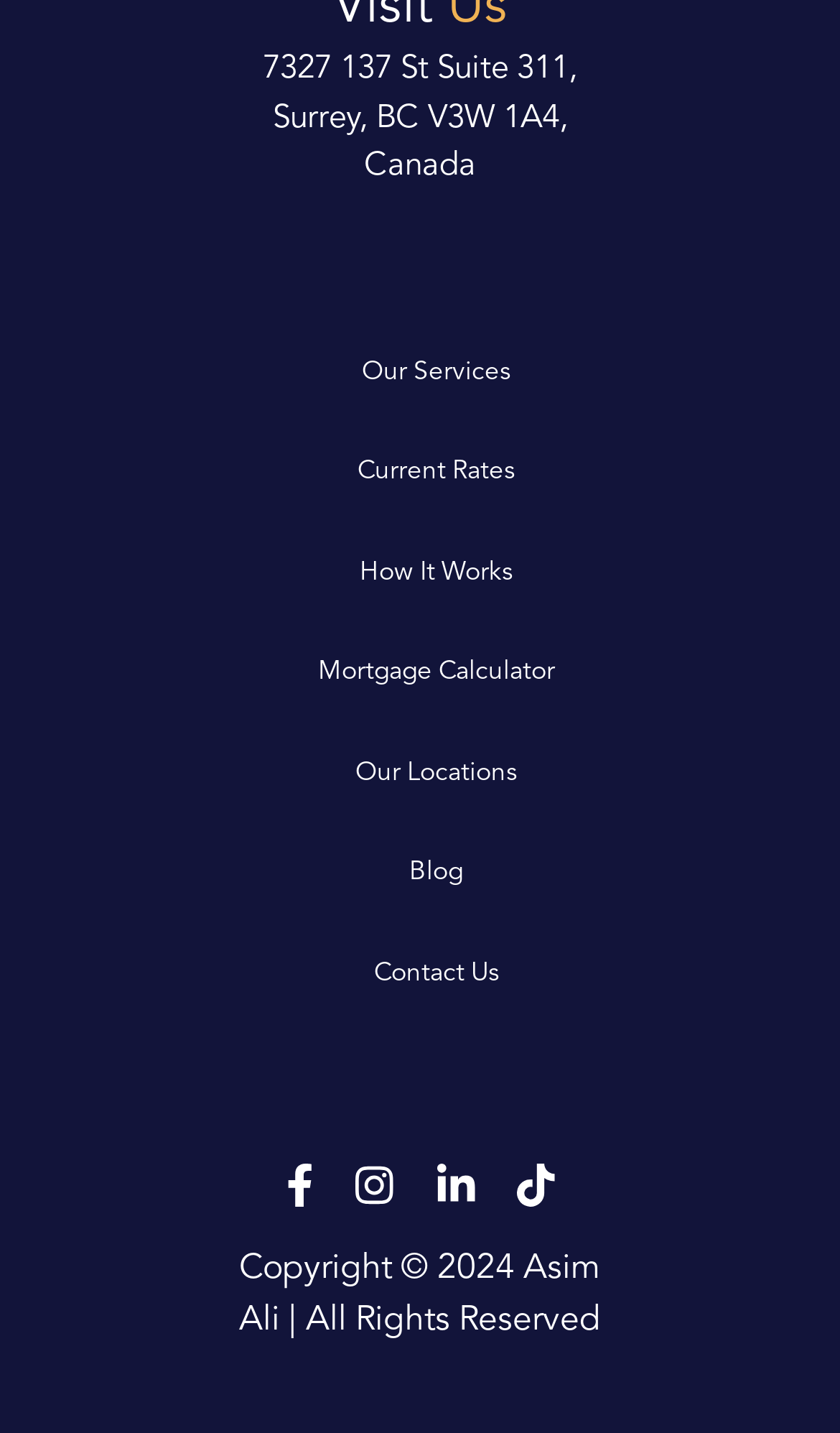From the webpage screenshot, identify the region described by Our Locations. Provide the bounding box coordinates as (top-left x, top-left y, bottom-right x, bottom-right y), with each value being a floating point number between 0 and 1.

[0.281, 0.523, 0.719, 0.557]